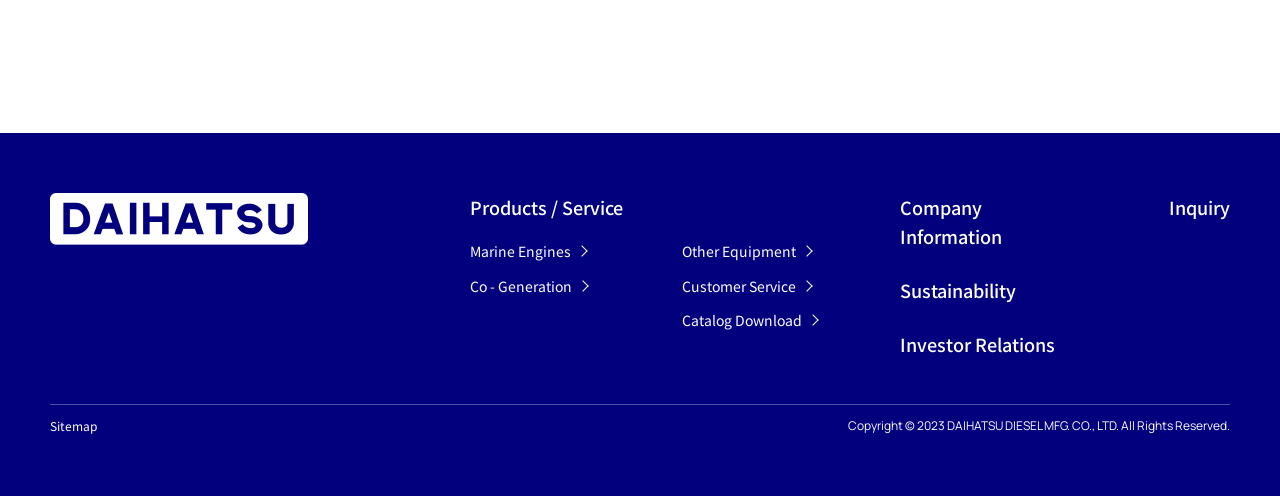Identify the bounding box coordinates of the part that should be clicked to carry out this instruction: "download catalog".

[0.533, 0.623, 0.638, 0.668]